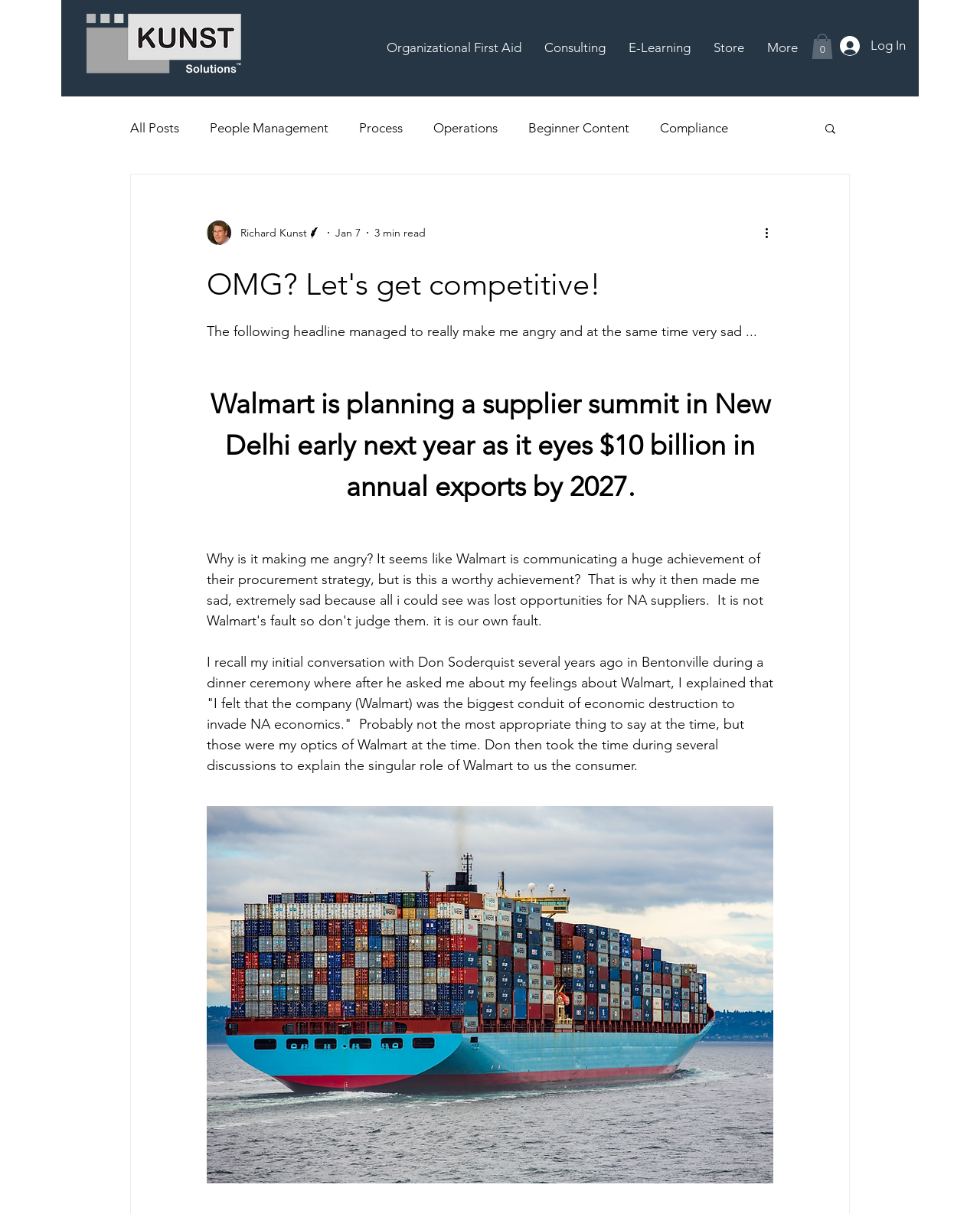Give a concise answer using one word or a phrase to the following question:
How many links are there in the navigation menu?

5